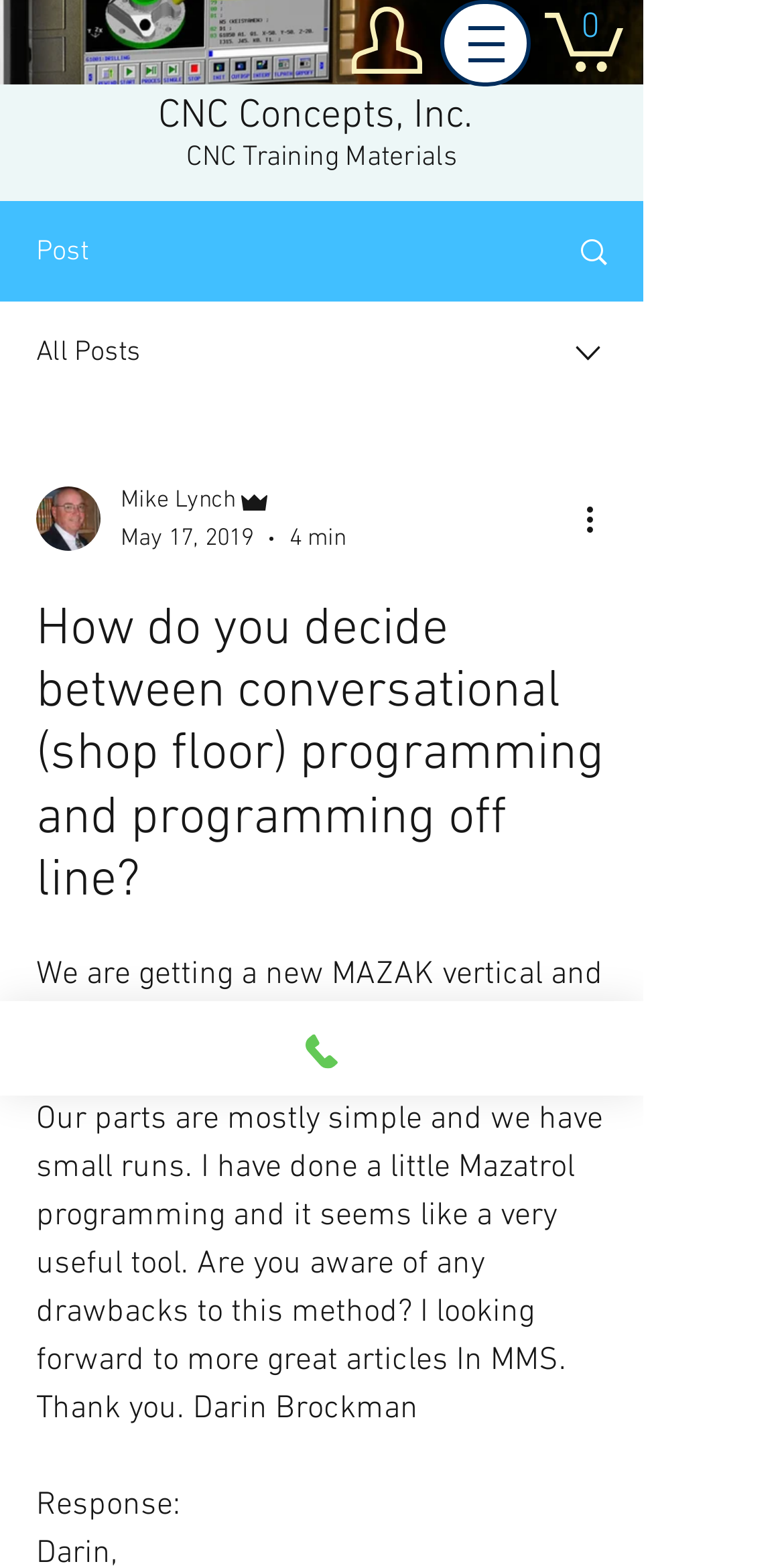Please identify the bounding box coordinates of the element I should click to complete this instruction: 'Click the 'More actions' button'. The coordinates should be given as four float numbers between 0 and 1, like this: [left, top, right, bottom].

[0.738, 0.316, 0.8, 0.347]